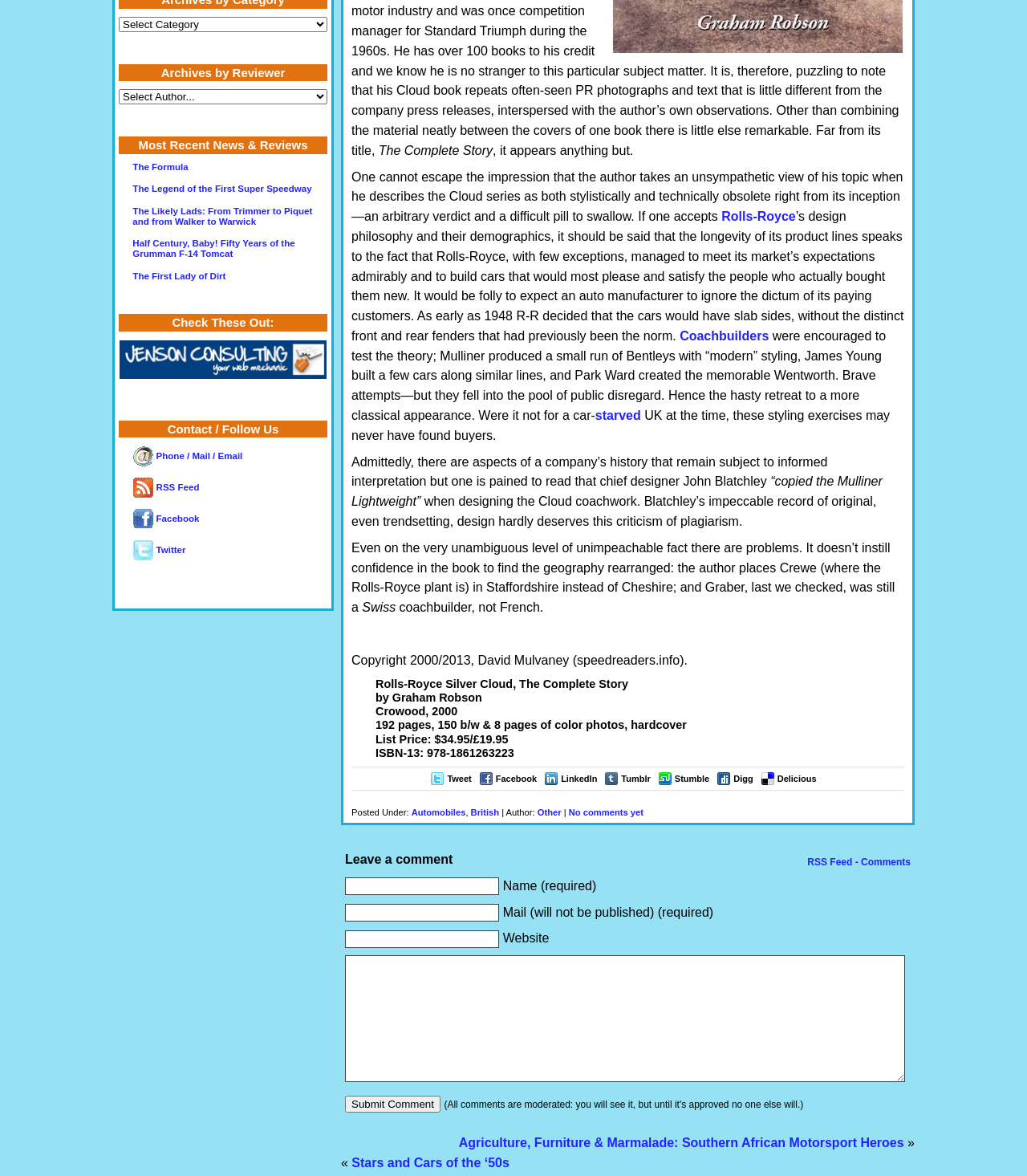Extract the bounding box coordinates of the UI element described: "Conejo Tonto". Provide the coordinates in the format [left, top, right, bottom] with values ranging from 0 to 1.

None